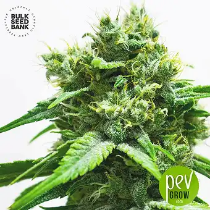What is the purpose of trichomes in the cannabis plant?
From the image, provide a succinct answer in one word or a short phrase.

Production of cannabinoids